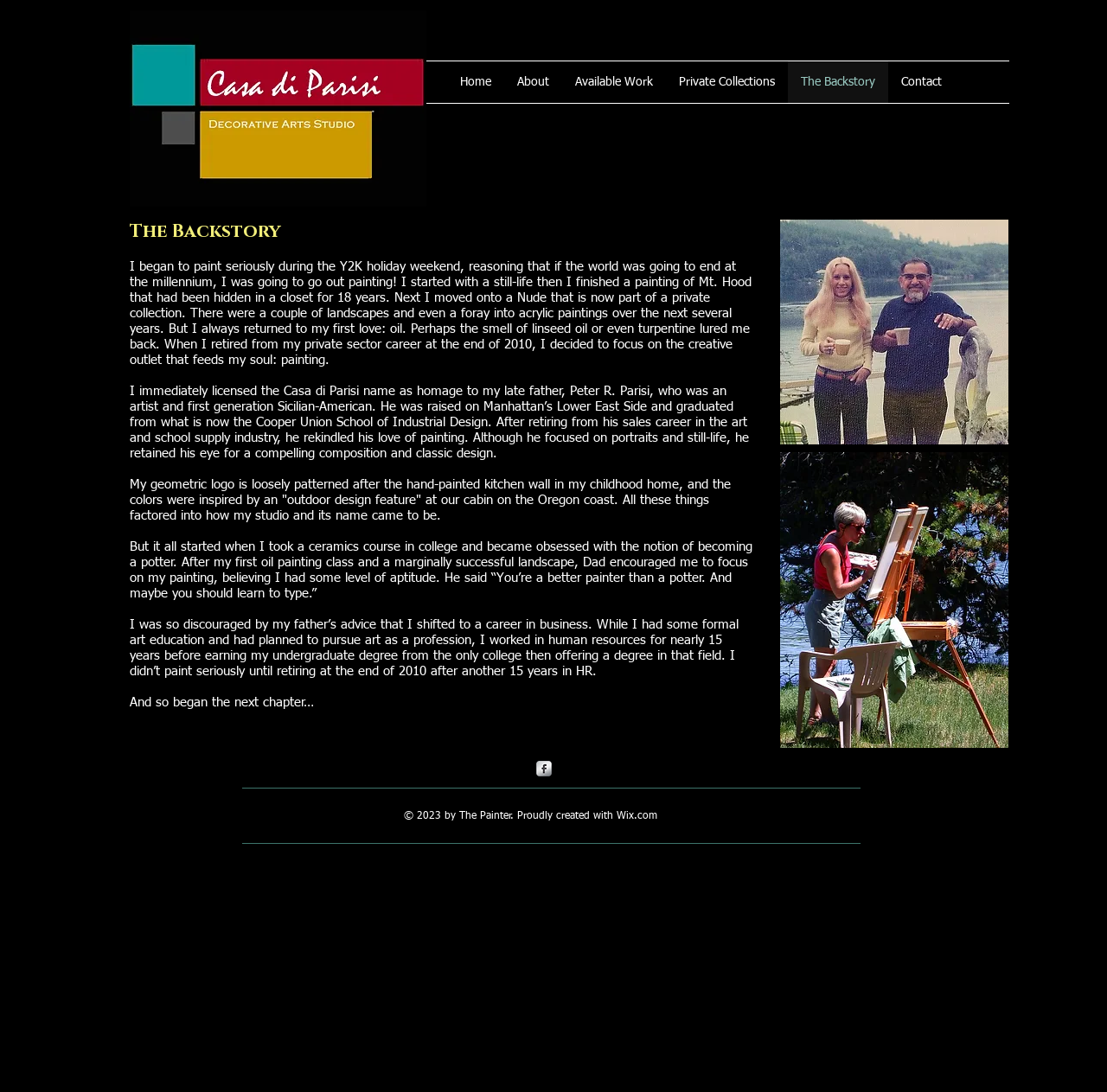Locate the bounding box of the UI element defined by this description: "Data Holdings". The coordinates should be given as four float numbers between 0 and 1, formatted as [left, top, right, bottom].

None